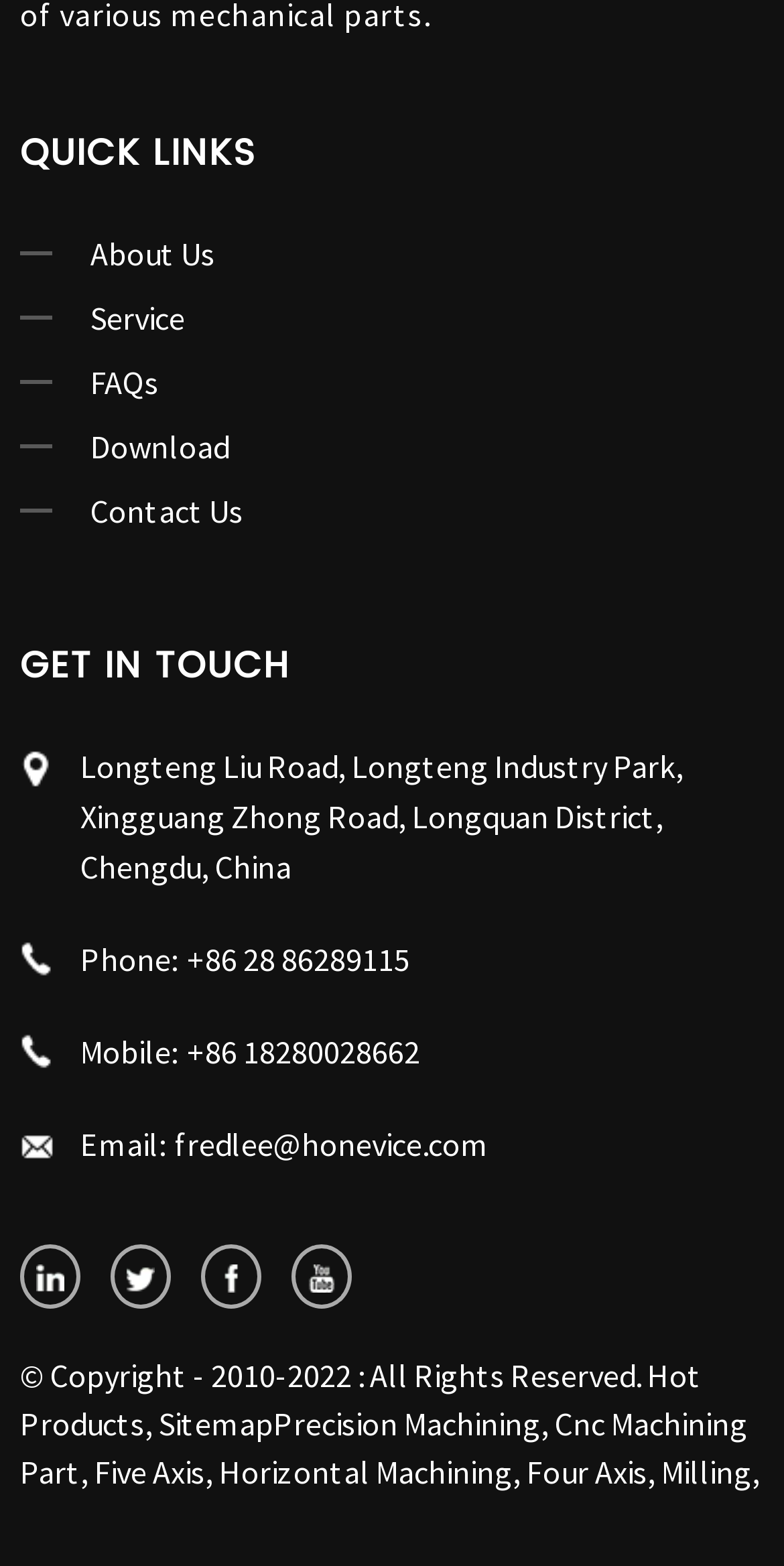Answer the question using only a single word or phrase: 
What is the company's address?

Longteng Liu Road, Longquan District, Chengdu, China